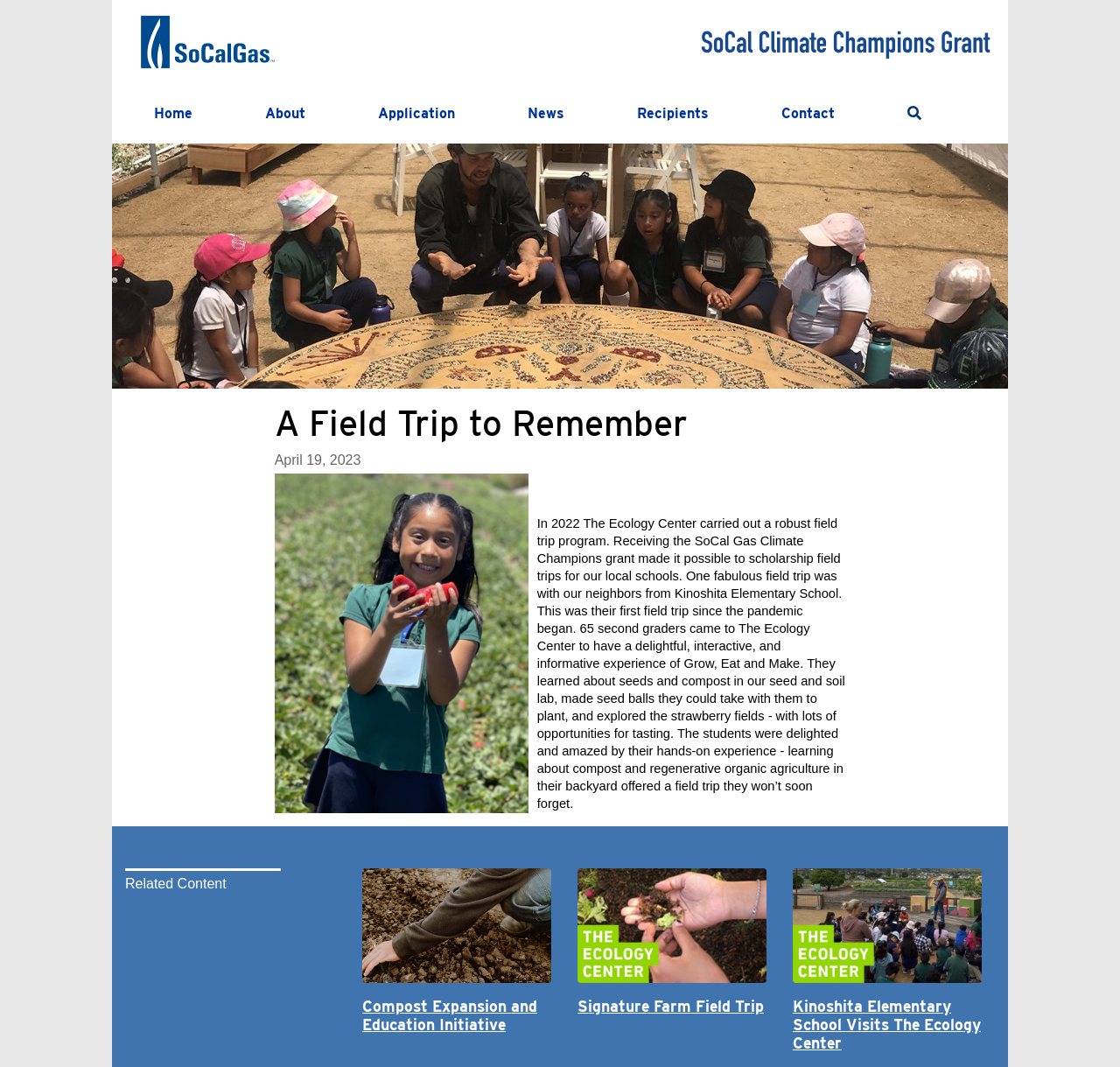Answer the following inquiry with a single word or phrase:
What is the name of the school that visited The Ecology Center?

Kinoshita Elementary School